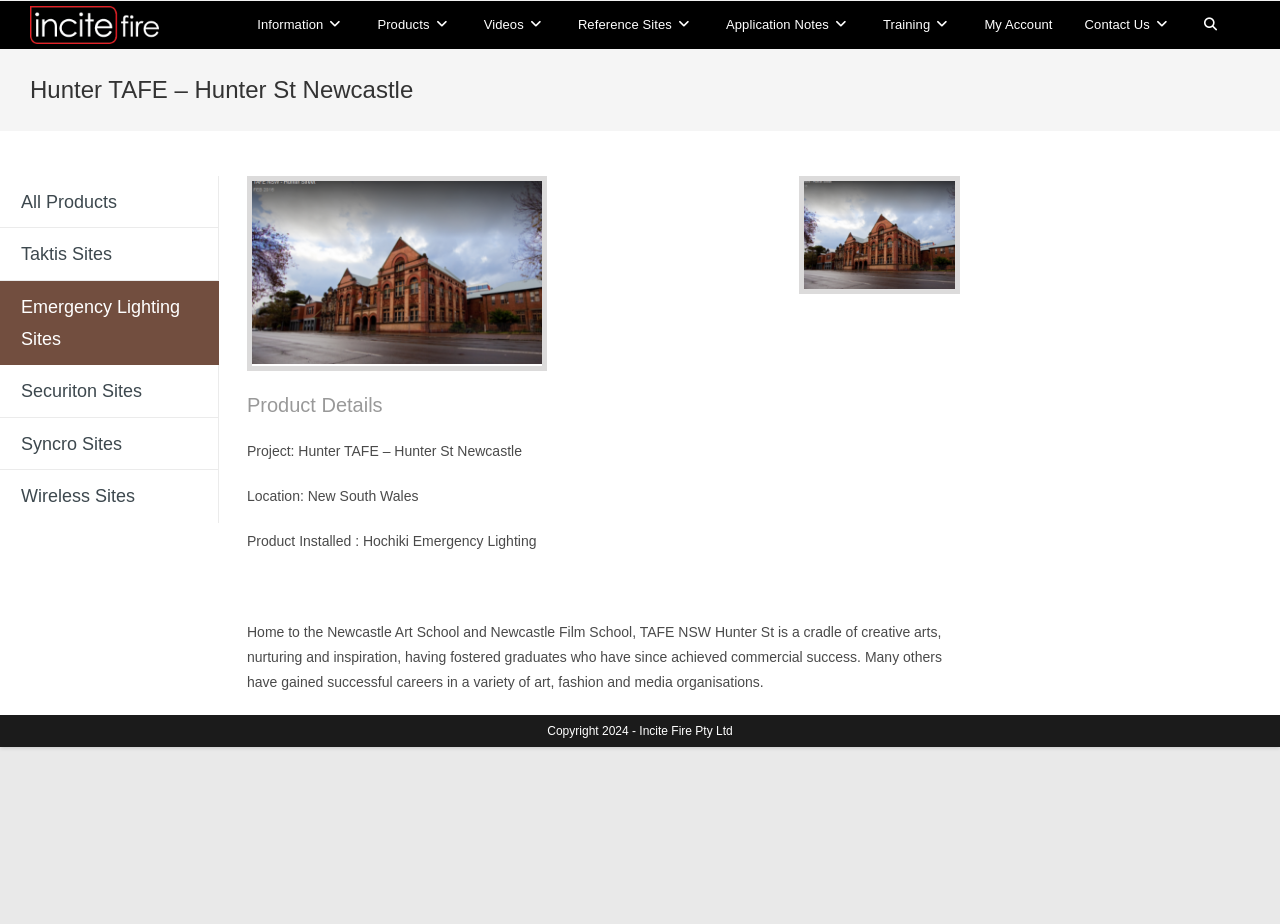Generate the main heading text from the webpage.

Hunter TAFE – Hunter St Newcastle